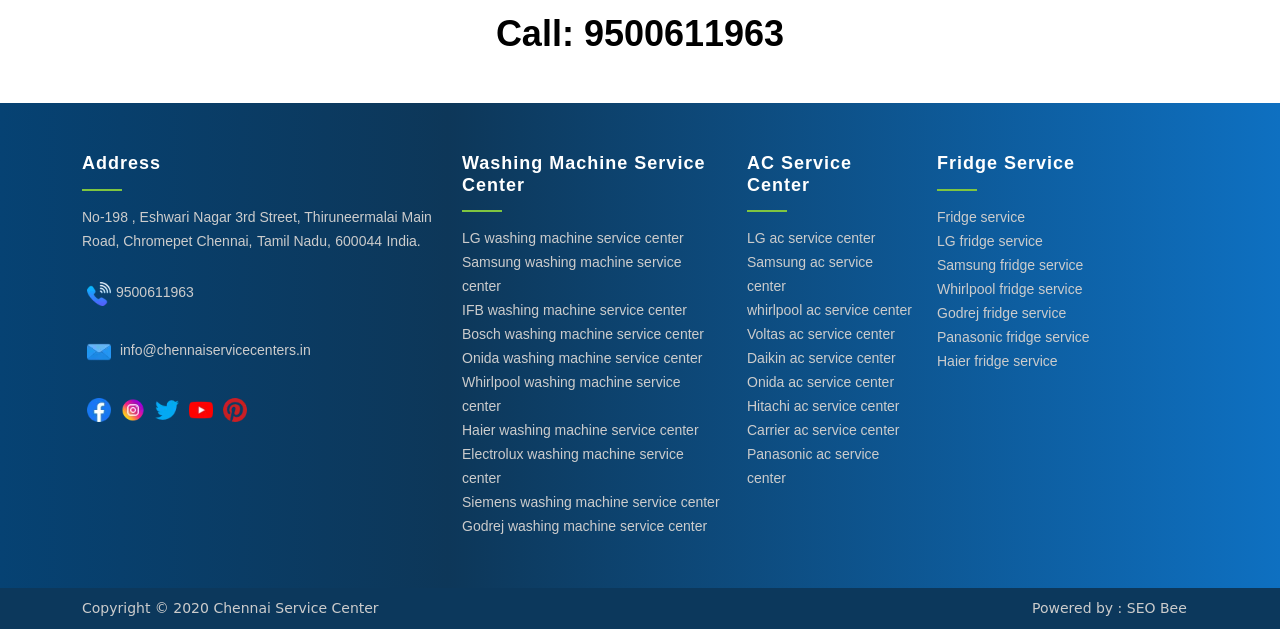Please determine the bounding box coordinates for the element that should be clicked to follow these instructions: "Get LG washing machine service".

[0.361, 0.366, 0.534, 0.391]